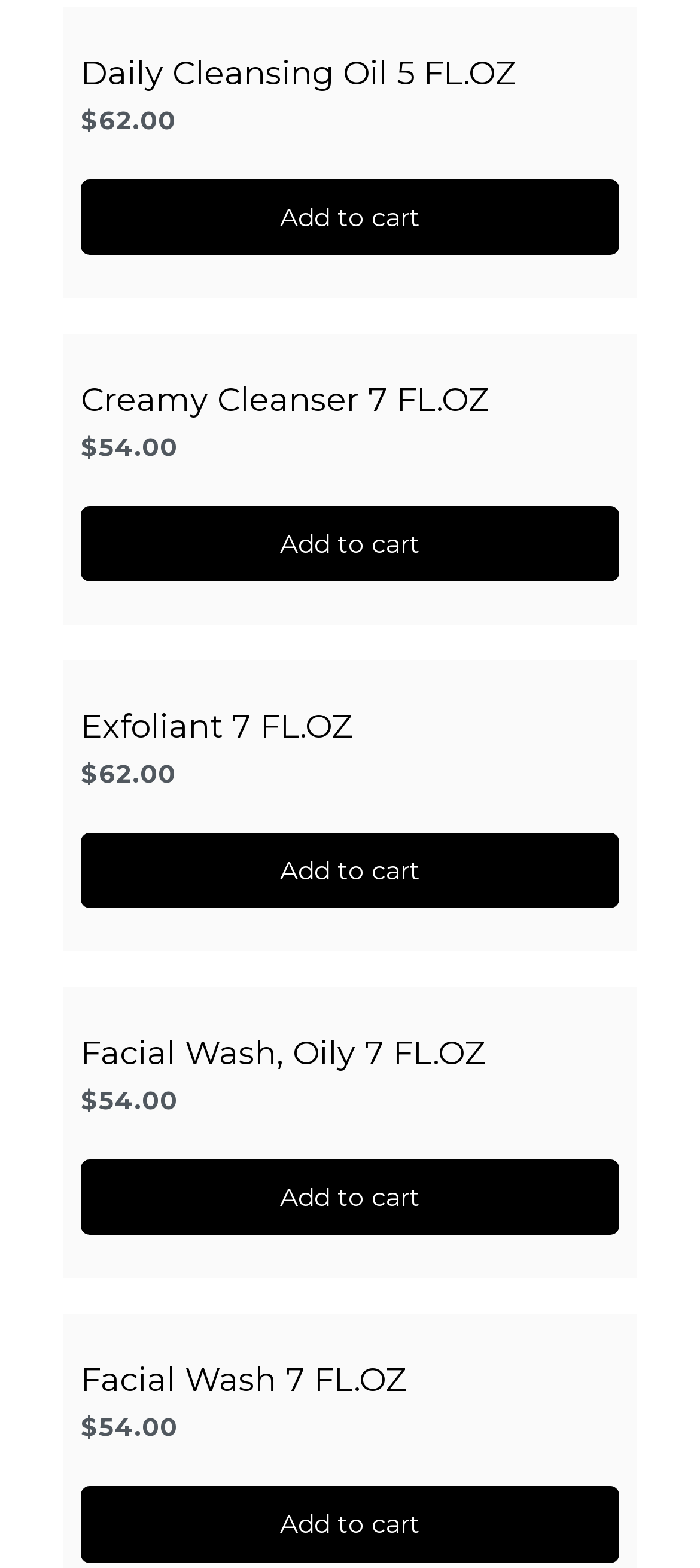Extract the bounding box coordinates for the UI element described by the text: "Add to cart". The coordinates should be in the form of [left, top, right, bottom] with values between 0 and 1.

[0.115, 0.531, 0.885, 0.579]